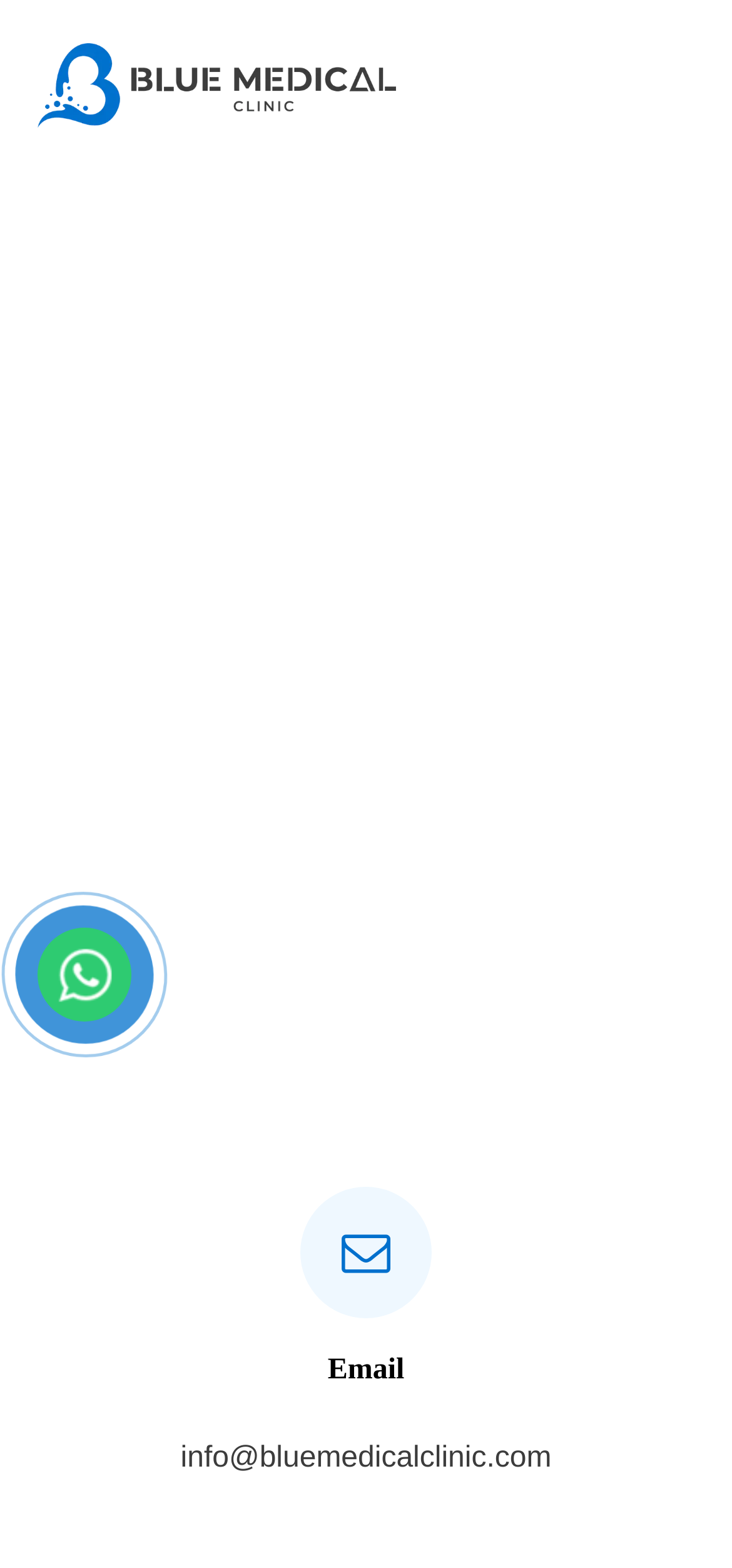Provide an in-depth caption for the contents of the webpage.

The webpage appears to be an archive page for "Laser teeth whitening costs in Turkey" from the Blue Medical Clinic. At the top, there is a logo of Blue Medical Clinic, which is an image with a link to the clinic's homepage. Below the logo, there is a large image related to laser teeth whitening in Turkey.

The main content of the page is an article with a heading "Laser teeth whitening costs in Turkey" and a subheading with the date "March 1, 2023". The article has links to related topics, such as "dentistry in Turkey" and "طب الأسنان في تركيا" (which means "dentistry in Turkey" in Arabic).

Below the article heading, there is a horizontal separator, followed by a link to "CONTINUE READING" and several social media links, represented by icons. These icons are positioned horizontally, aligned to the right side of the page.

At the bottom of the page, there is a section with a heading "Email" and the clinic's email address, "info@bluemedicalclinic.com", is displayed below it. Finally, there is a horizontal separator at the very bottom of the page.